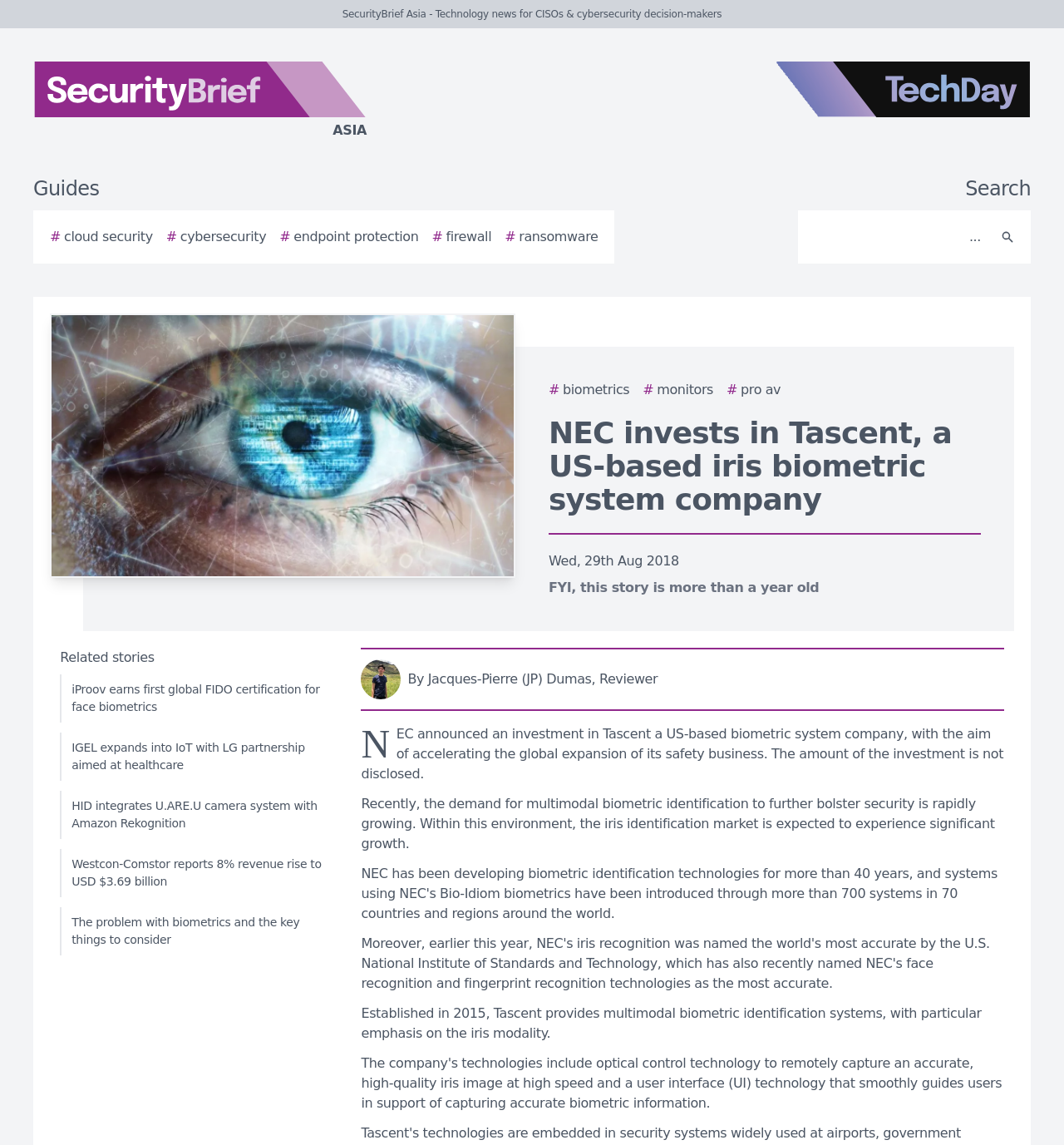Can you find the bounding box coordinates for the element that needs to be clicked to execute this instruction: "Subscribe to the newsletter"? The coordinates should be given as four float numbers between 0 and 1, i.e., [left, top, right, bottom].

None